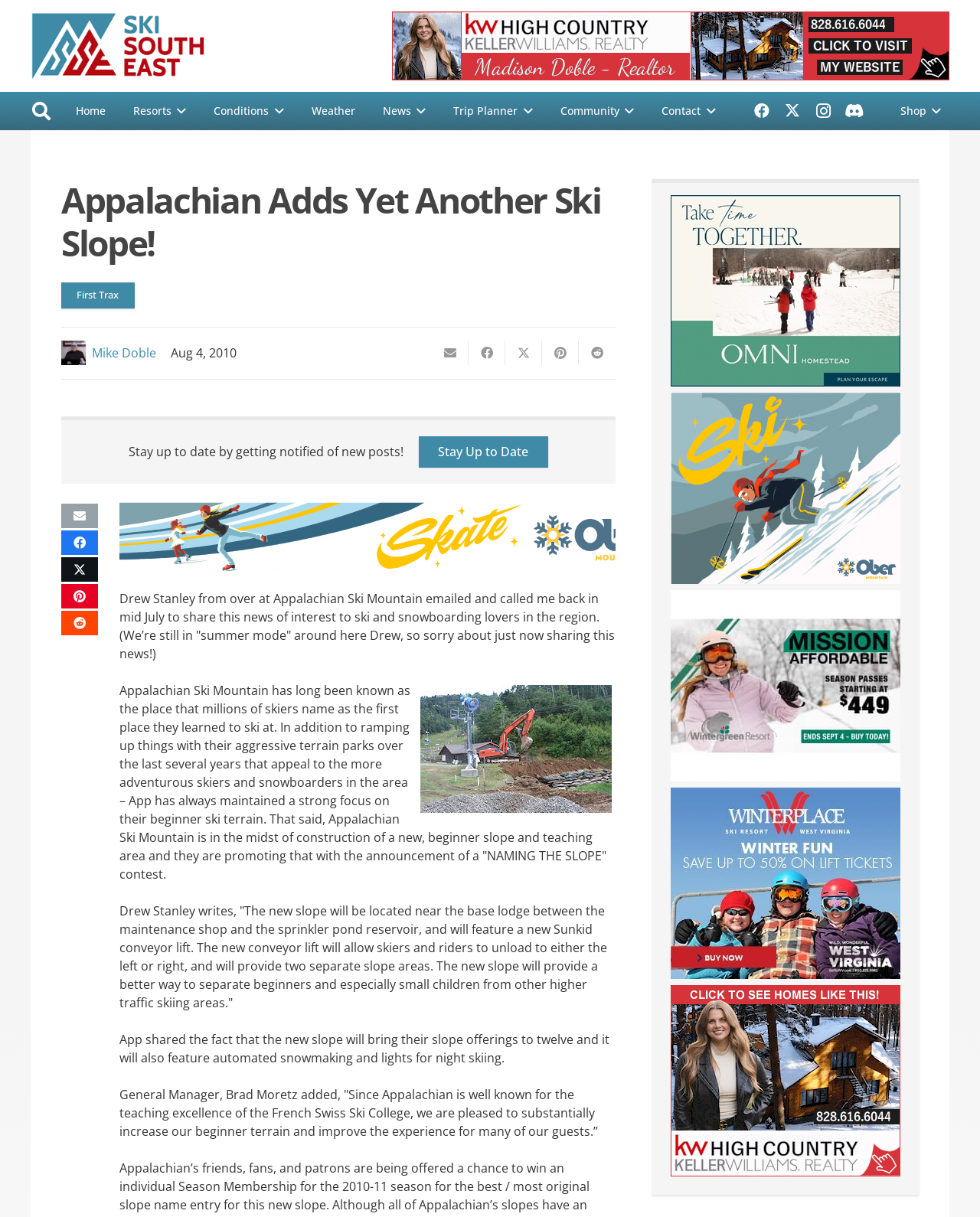Pinpoint the bounding box coordinates of the clickable area necessary to execute the following instruction: "Search for something". The coordinates should be given as four float numbers between 0 and 1, namely [left, top, right, bottom].

[0.022, 0.077, 0.063, 0.105]